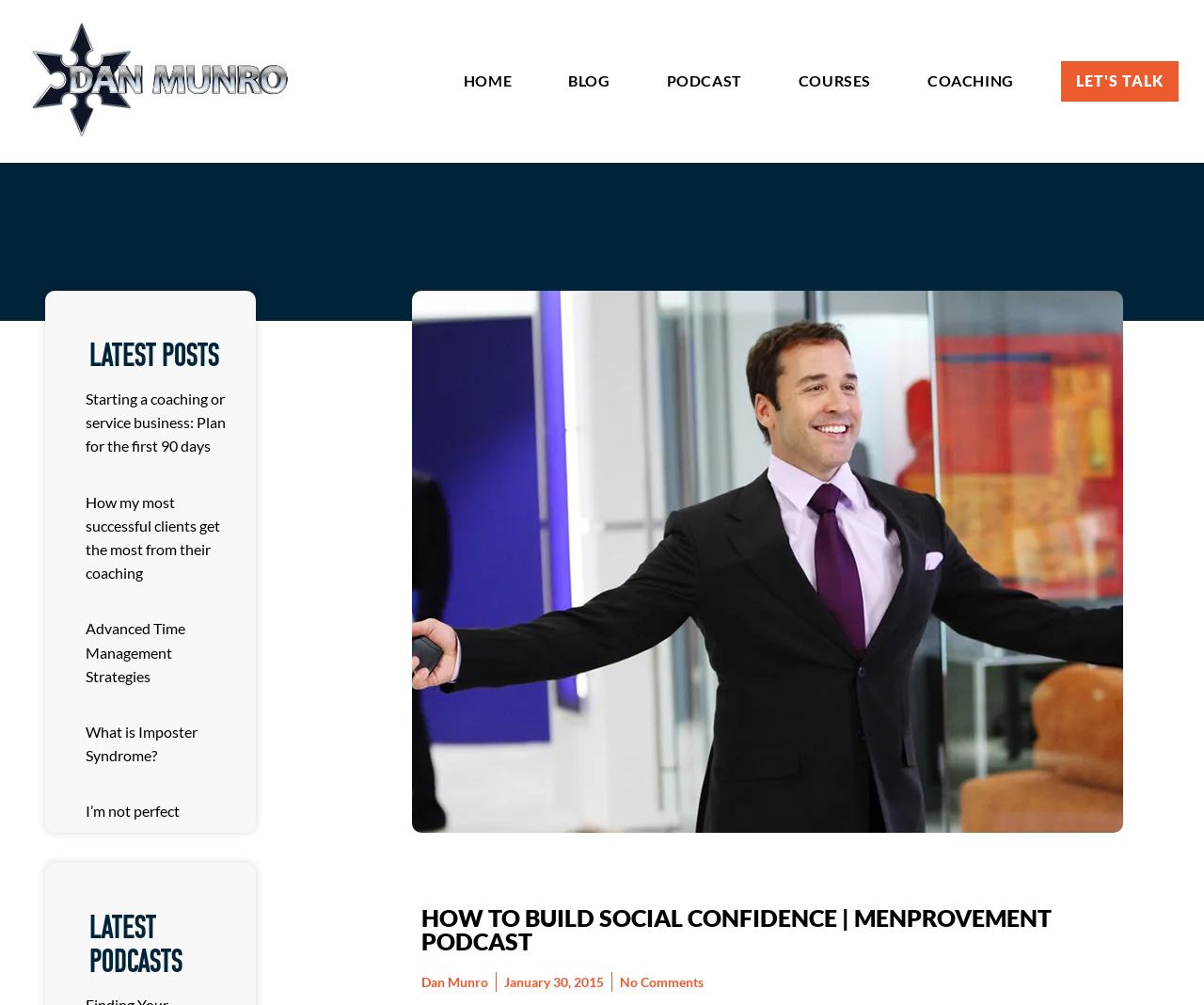Detail the webpage's structure and highlights in your description.

This webpage is about the Menprovement podcast, specifically an episode featuring Dan Munro discussing how self-confidence is the key to success. At the top of the page, there are six navigation links: HOME, BLOG, PODCAST, COURSES, COACHING, and LET'S TALK, aligned horizontally across the page.

Below the navigation links, there is a section titled "LATEST POSTS" with four articles listed underneath. Each article has a heading and a link to the full article. The headings are "Starting a coaching or service business: Plan for the first 90 days", "How my most successful clients get the most from their coaching", "Advanced Time Management Strategies", and "What is Imposter Syndrome?".

Further down the page, there is another section titled "LATEST PODCASTS". Below this heading, there is a specific podcast episode titled "HOW TO BUILD SOCIAL CONFIDENCE | MENPROVEMENT PODCAST". This episode features Dan Munro, and the page displays the date of the episode, January 30, 2015, and a "No Comments" link.